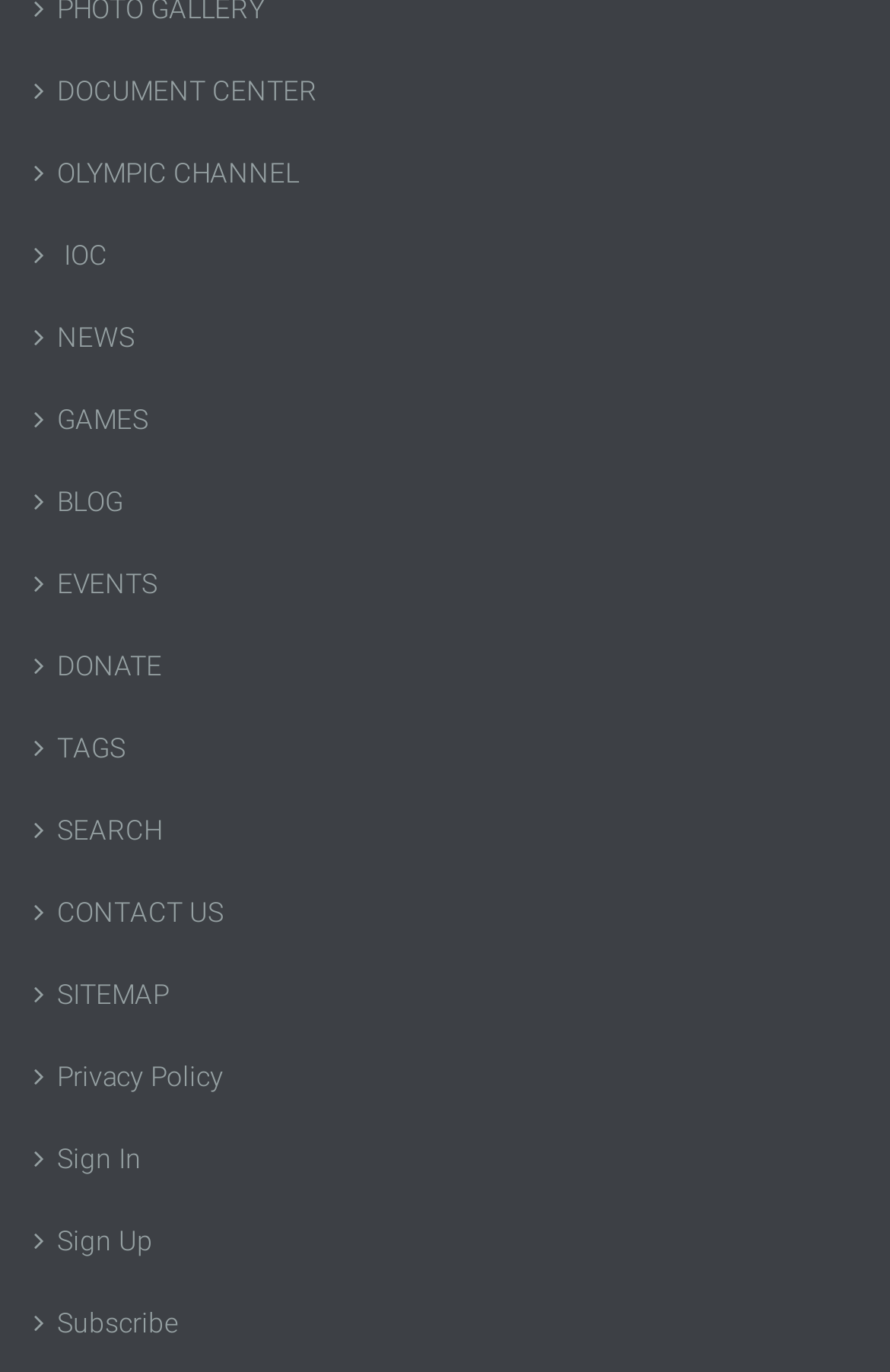For the element described, predict the bounding box coordinates as (top-left x, top-left y, bottom-right x, bottom-right y). All values should be between 0 and 1. Element description: Sign Up

[0.038, 0.875, 0.962, 0.935]